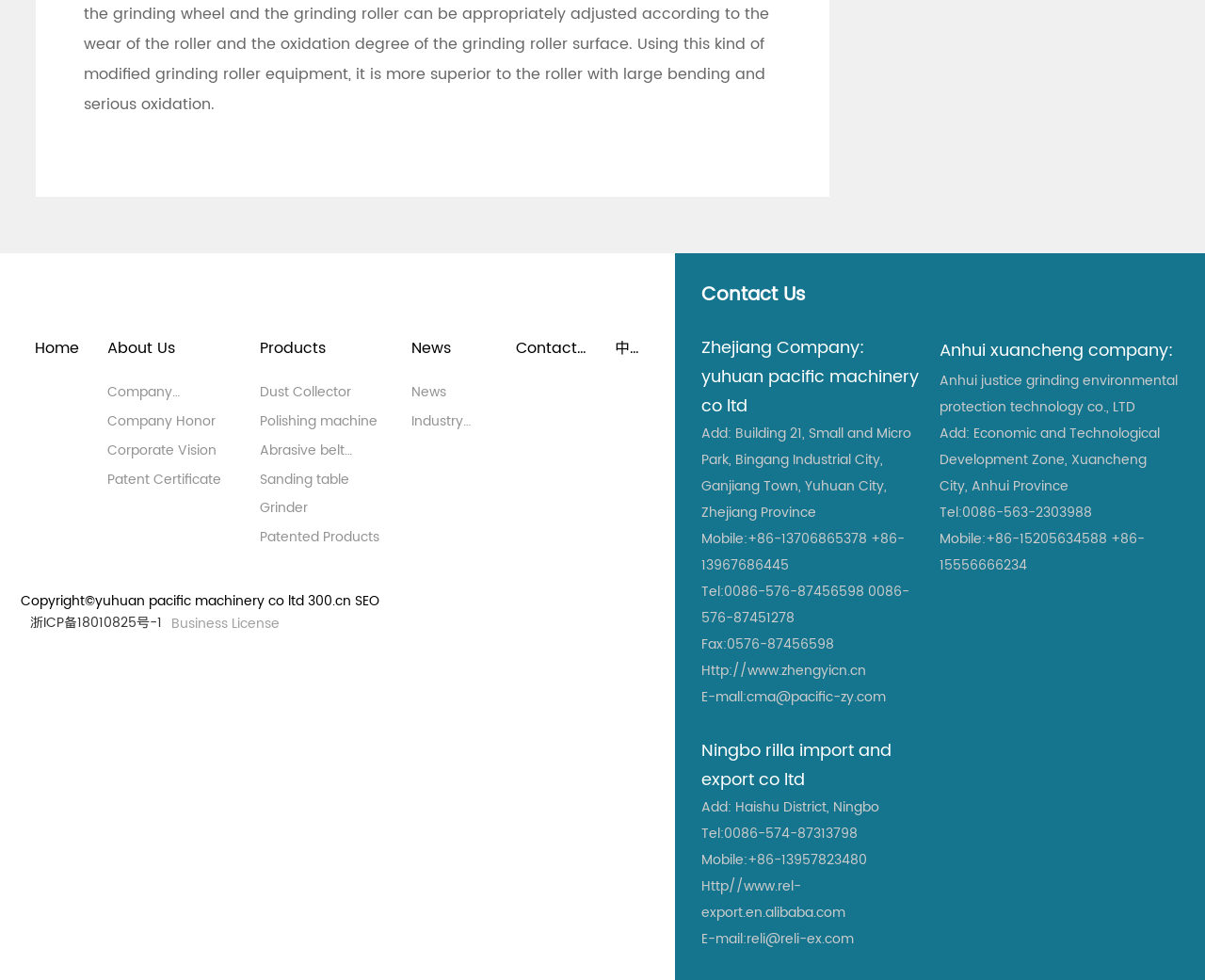Give a short answer using one word or phrase for the question:
What is the name of the Anhui company?

Anhui justice grinding environmental protection technology co., LTD